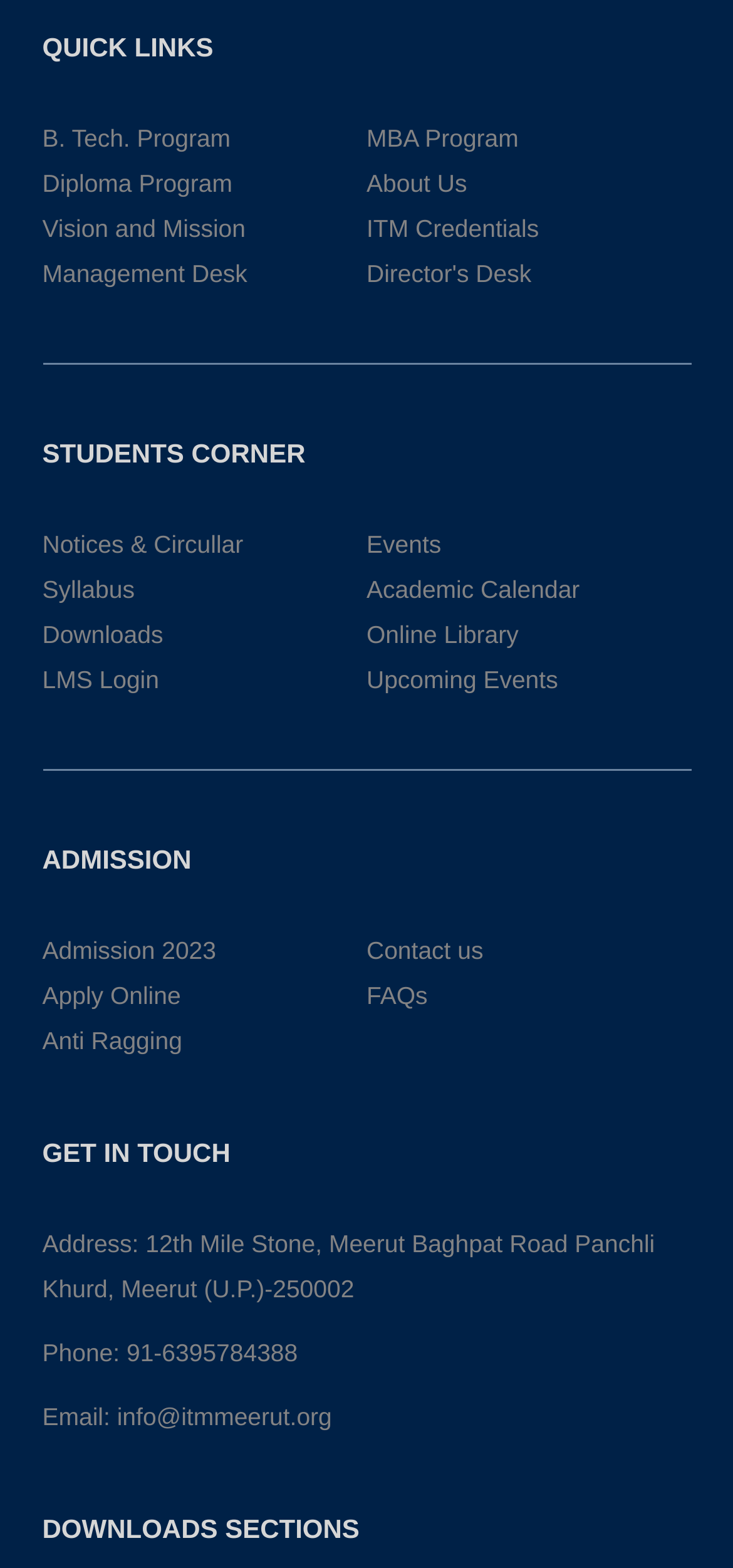Provide a brief response to the question below using one word or phrase:
What is the purpose of the 'STUDENTS CORNER' section?

To provide resources for students